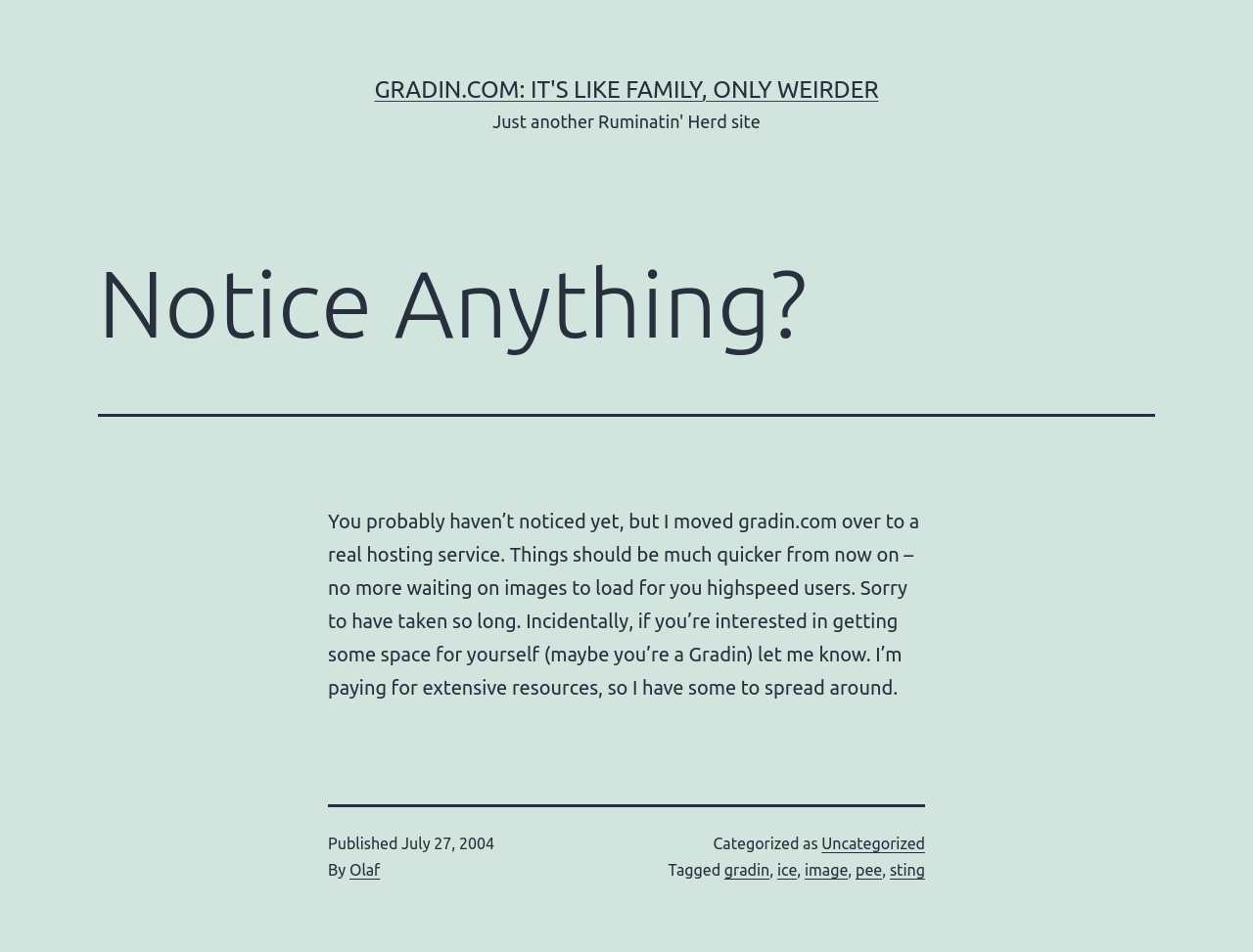Using the provided description: "Uncategorized", find the bounding box coordinates of the corresponding UI element. The output should be four float numbers between 0 and 1, in the format [left, top, right, bottom].

[0.656, 0.877, 0.738, 0.895]